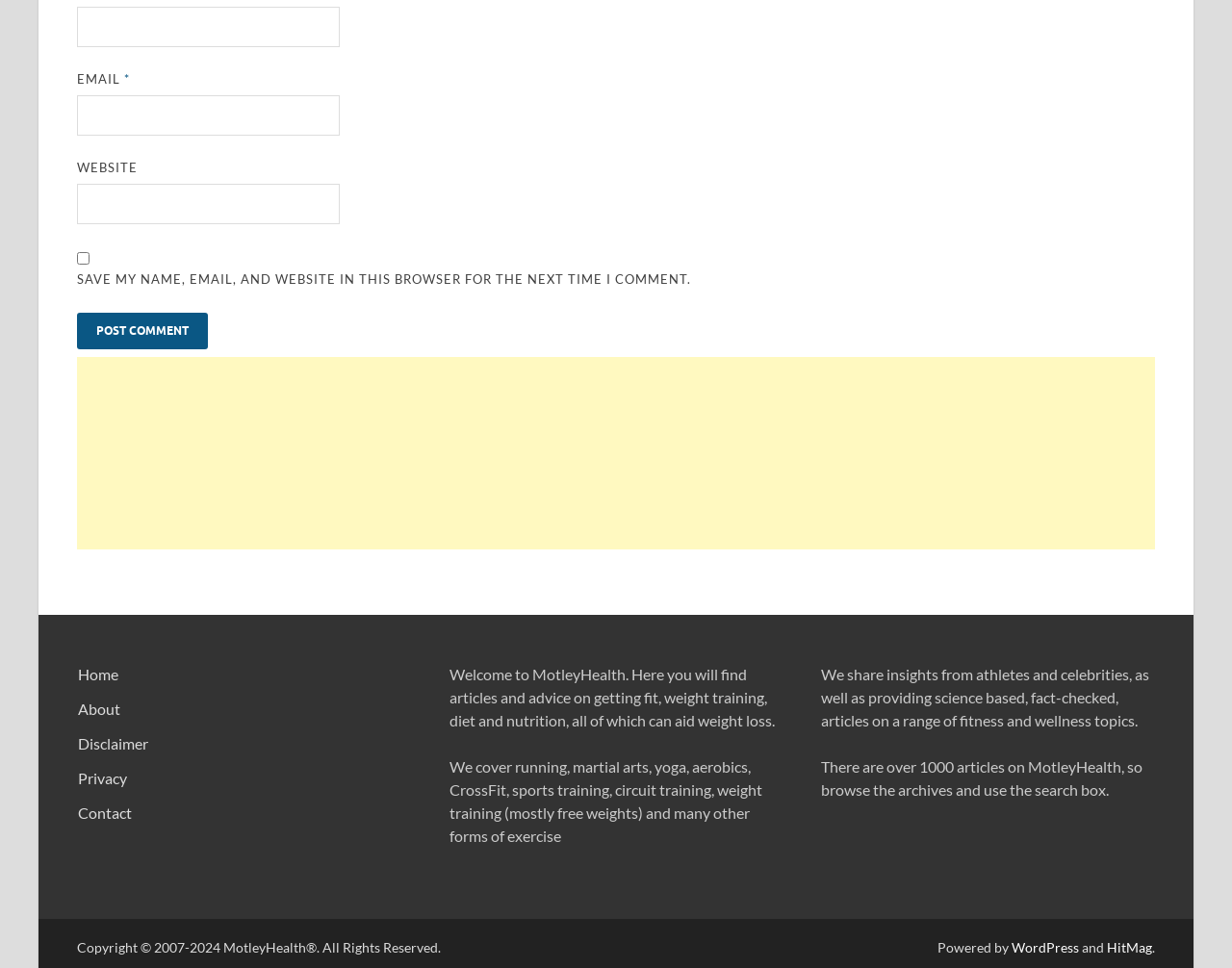What is the topic of the articles on this website?
Please give a detailed and thorough answer to the question, covering all relevant points.

The website appears to cover a range of topics related to fitness and wellness, including running, martial arts, yoga, aerobics, CrossFit, sports training, circuit training, weight training, and diet and nutrition, among others.